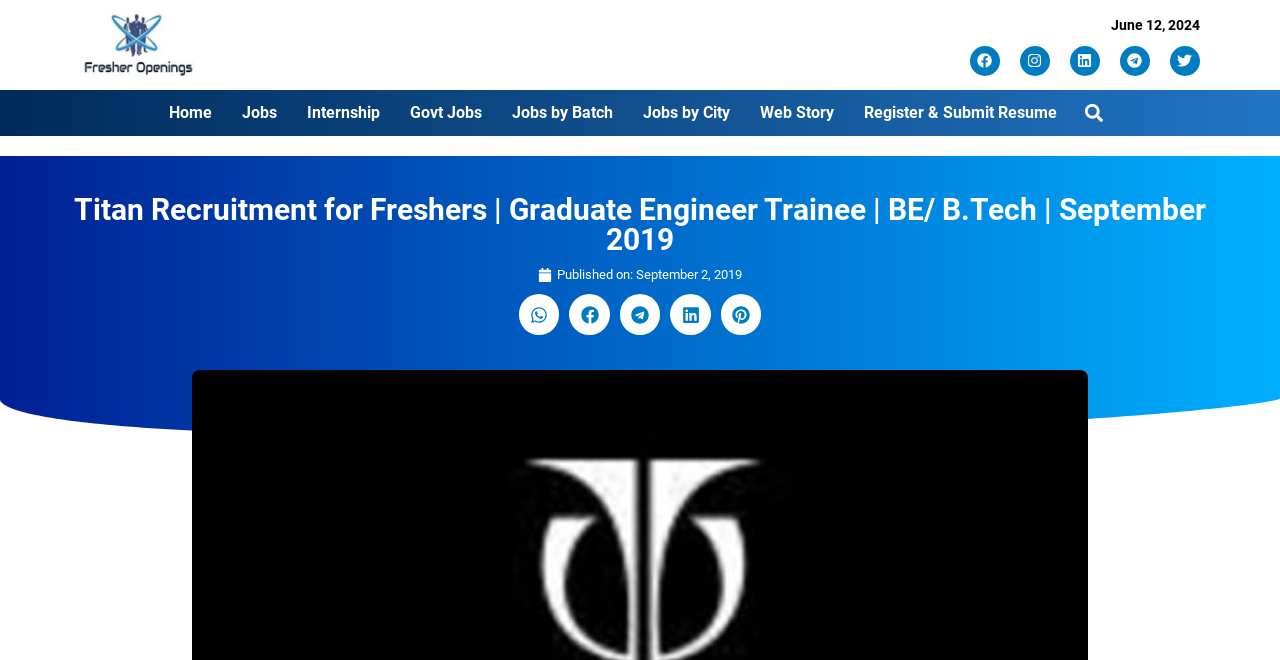Find and specify the bounding box coordinates that correspond to the clickable region for the instruction: "Register and submit resume".

[0.675, 0.137, 0.826, 0.207]